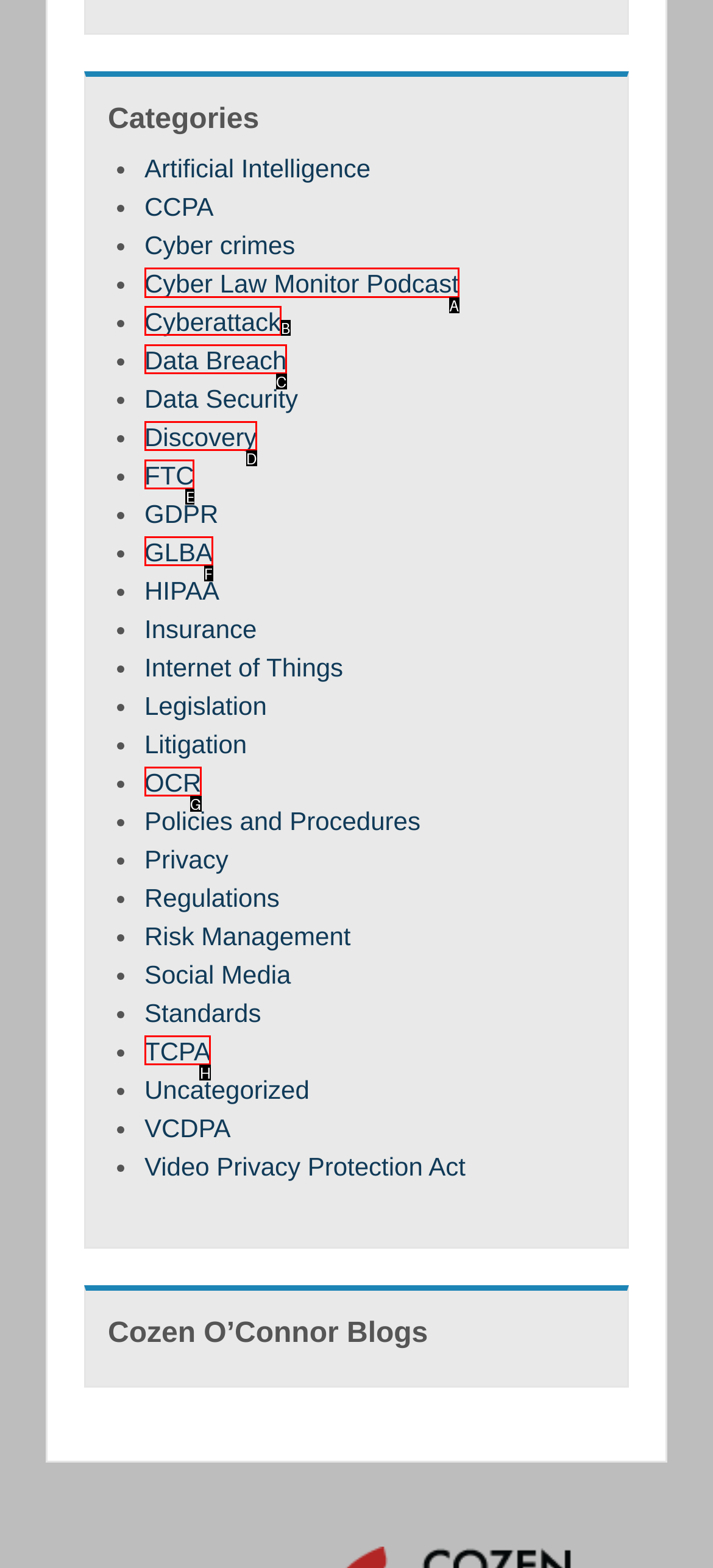Which choice should you pick to execute the task: View Cyber Law Monitor Podcast
Respond with the letter associated with the correct option only.

A